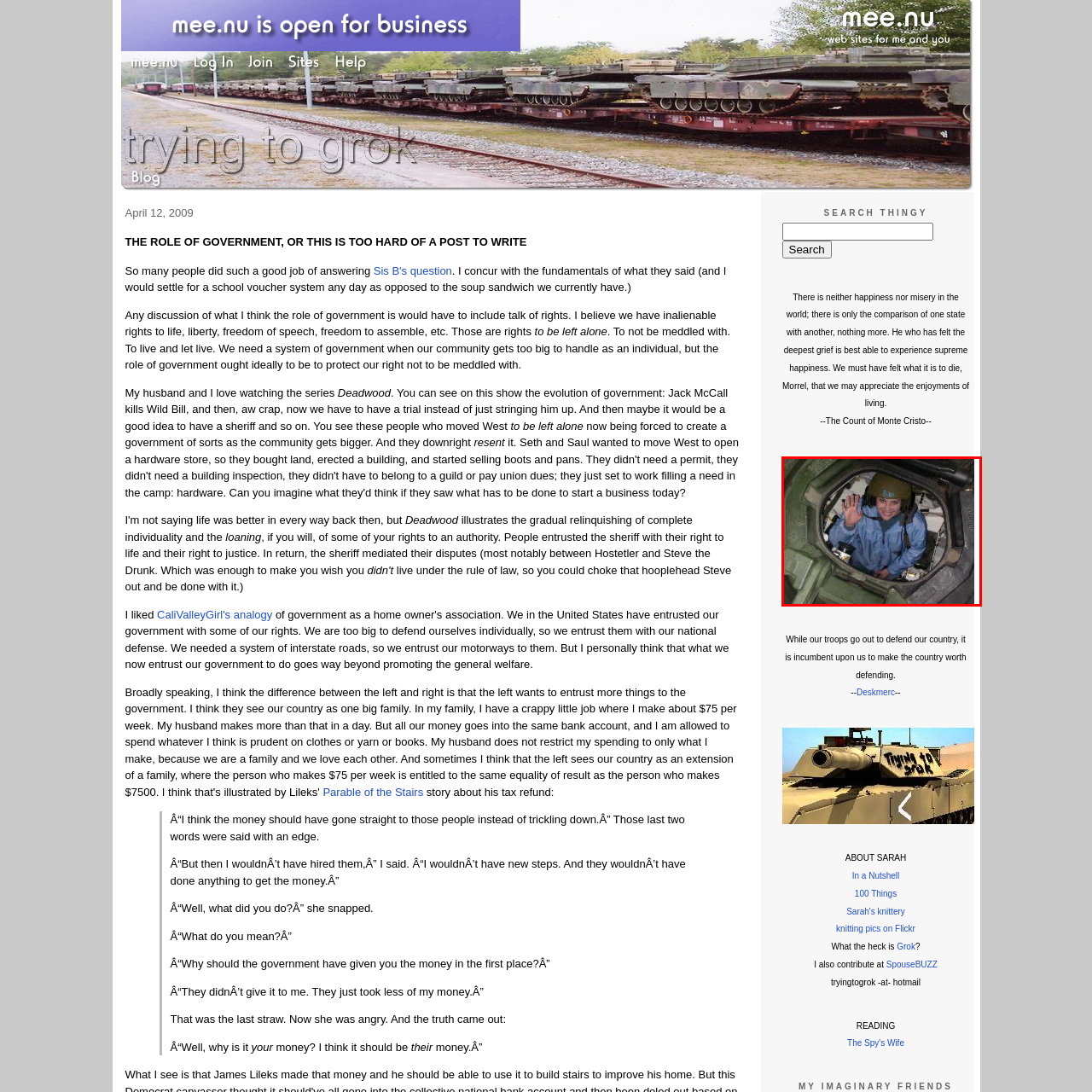Is the woman inside a military vehicle?
Pay attention to the segment of the image within the red bounding box and offer a detailed answer to the question.

The caption clearly states that the woman is inside the hatch of a military tank, which is a type of armored vehicle used by the military.